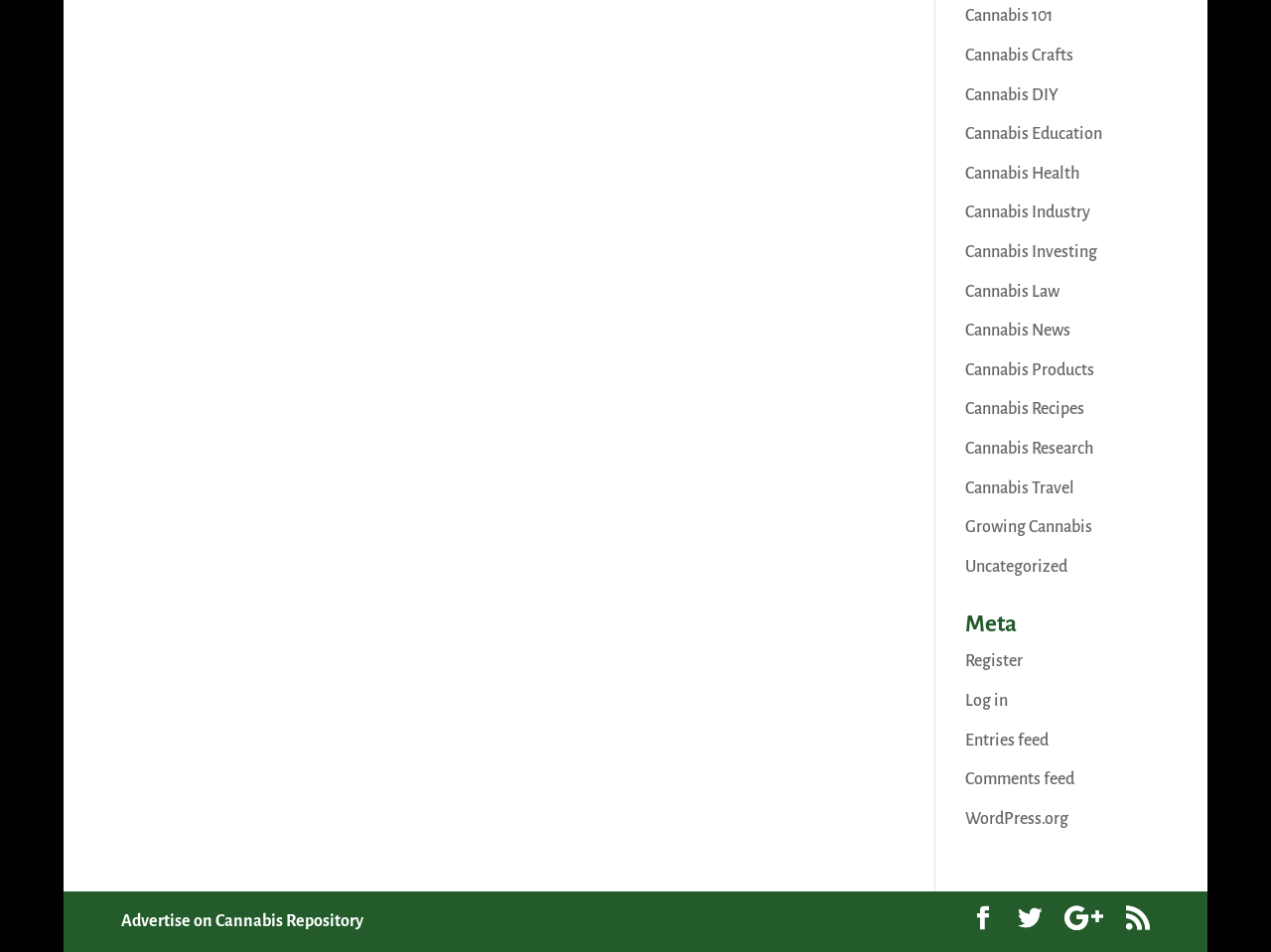How many categories are listed on the webpage?
Please interpret the details in the image and answer the question thoroughly.

By counting the number of links listed under the 'Cannabis 101' to 'Uncategorized' categories, we can determine that there are 15 categories listed on the webpage.